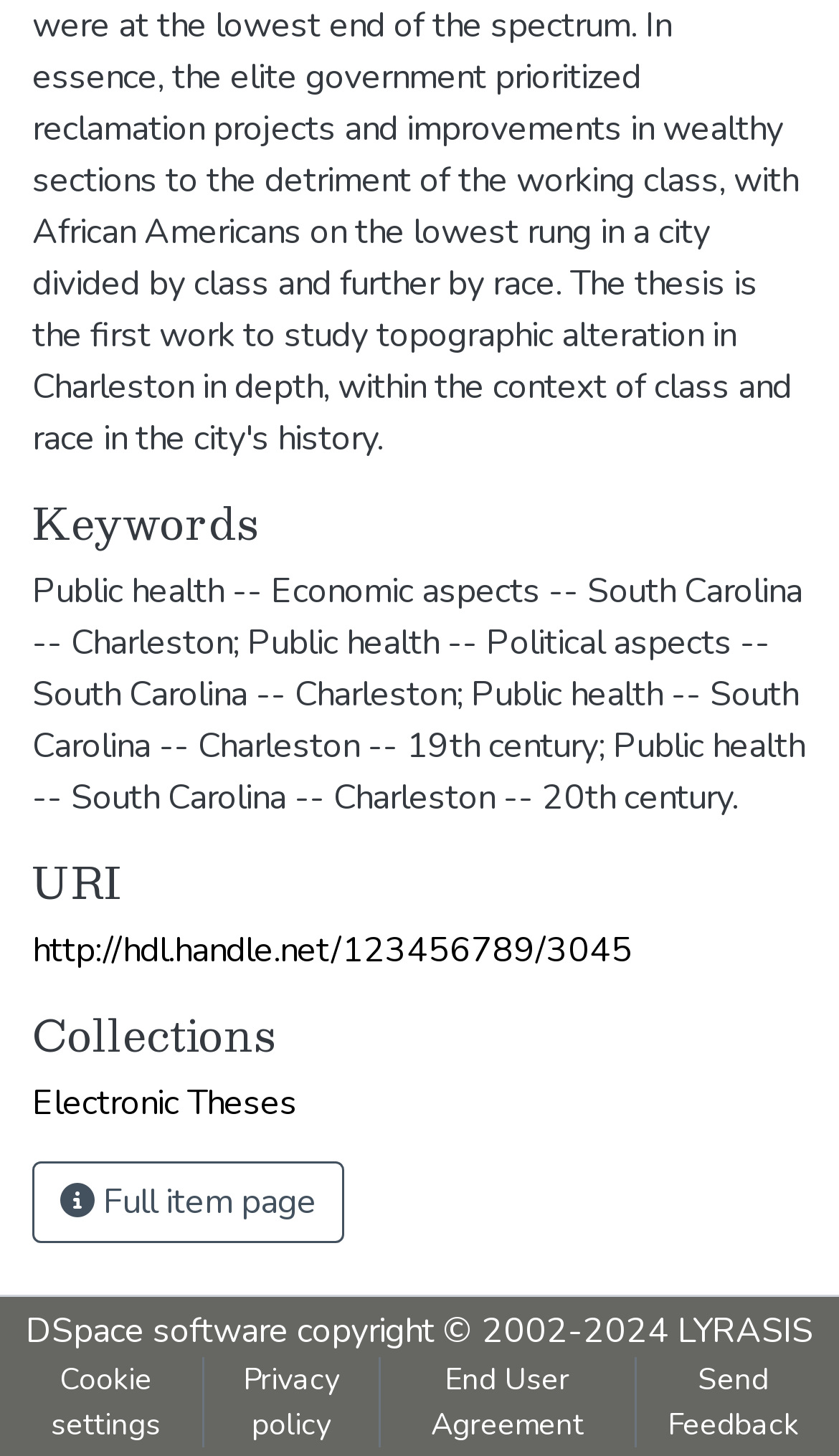Given the description of a UI element: "LYRASIS", identify the bounding box coordinates of the matching element in the webpage screenshot.

[0.808, 0.927, 0.969, 0.959]